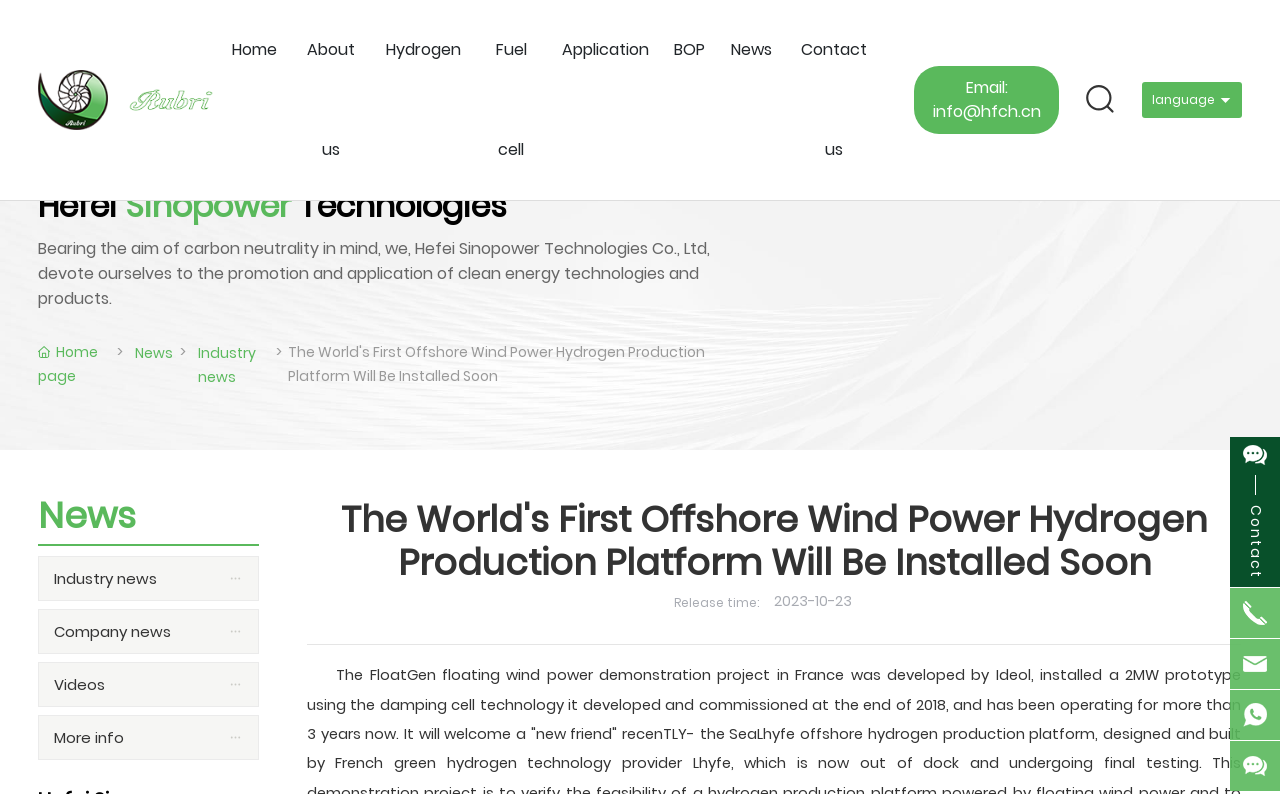Specify the bounding box coordinates of the area to click in order to follow the given instruction: "Contact us."

[0.971, 0.56, 0.99, 0.729]